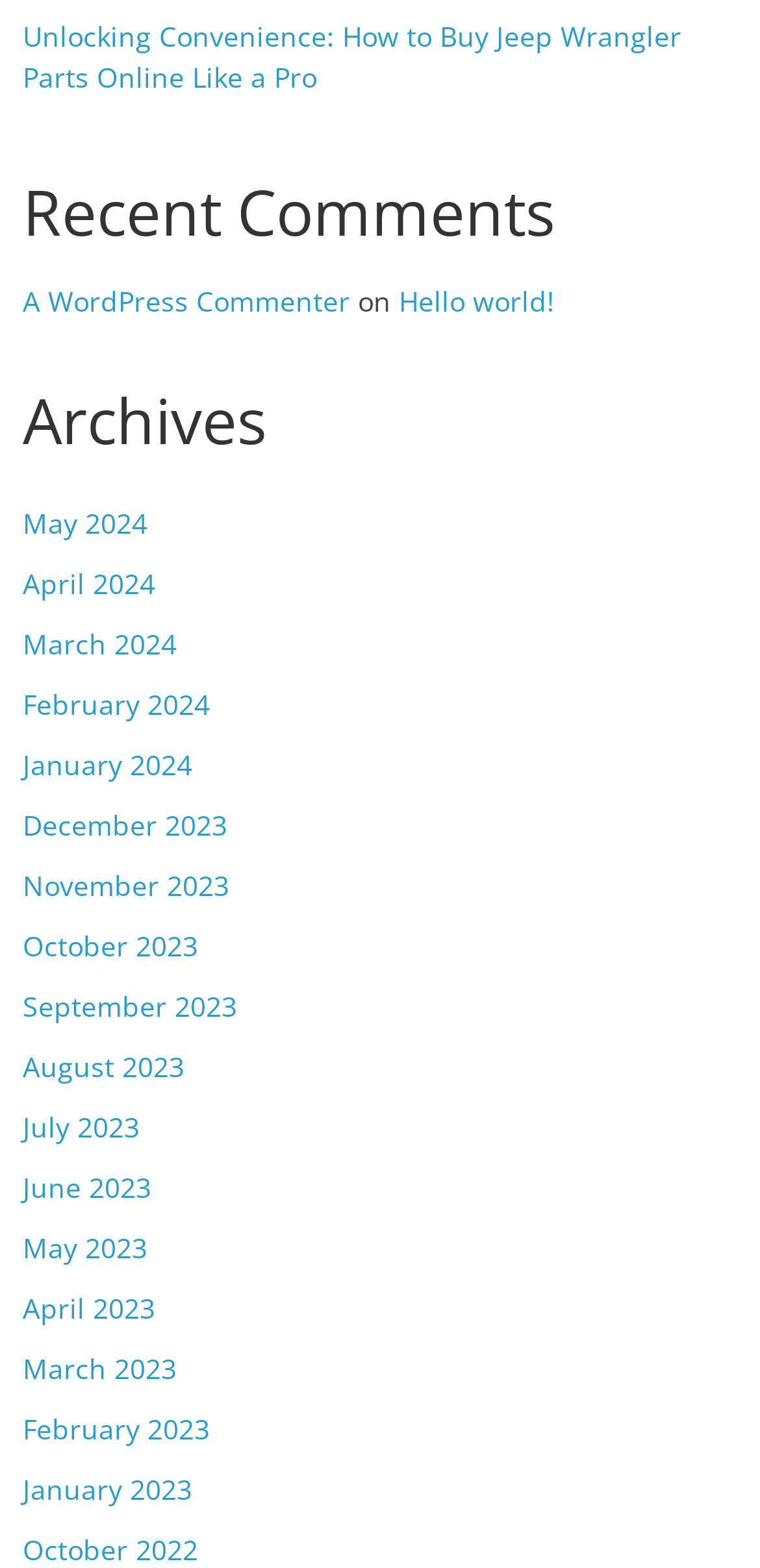Please find the bounding box coordinates of the clickable region needed to complete the following instruction: "Click on BERANDA". The bounding box coordinates must consist of four float numbers between 0 and 1, i.e., [left, top, right, bottom].

None